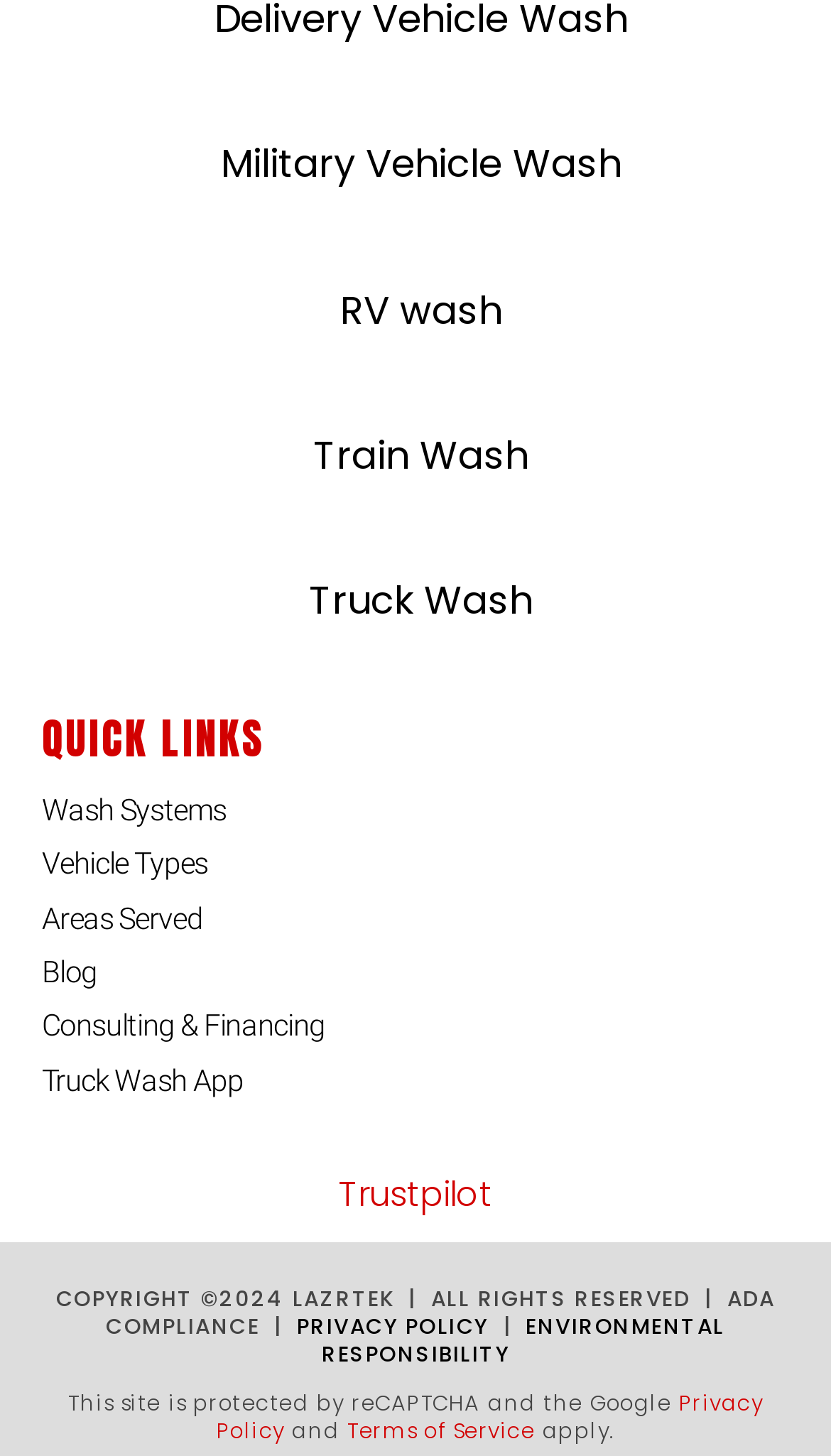Show the bounding box coordinates for the element that needs to be clicked to execute the following instruction: "View Truck Wash". Provide the coordinates in the form of four float numbers between 0 and 1, i.e., [left, top, right, bottom].

[0.372, 0.394, 0.641, 0.431]